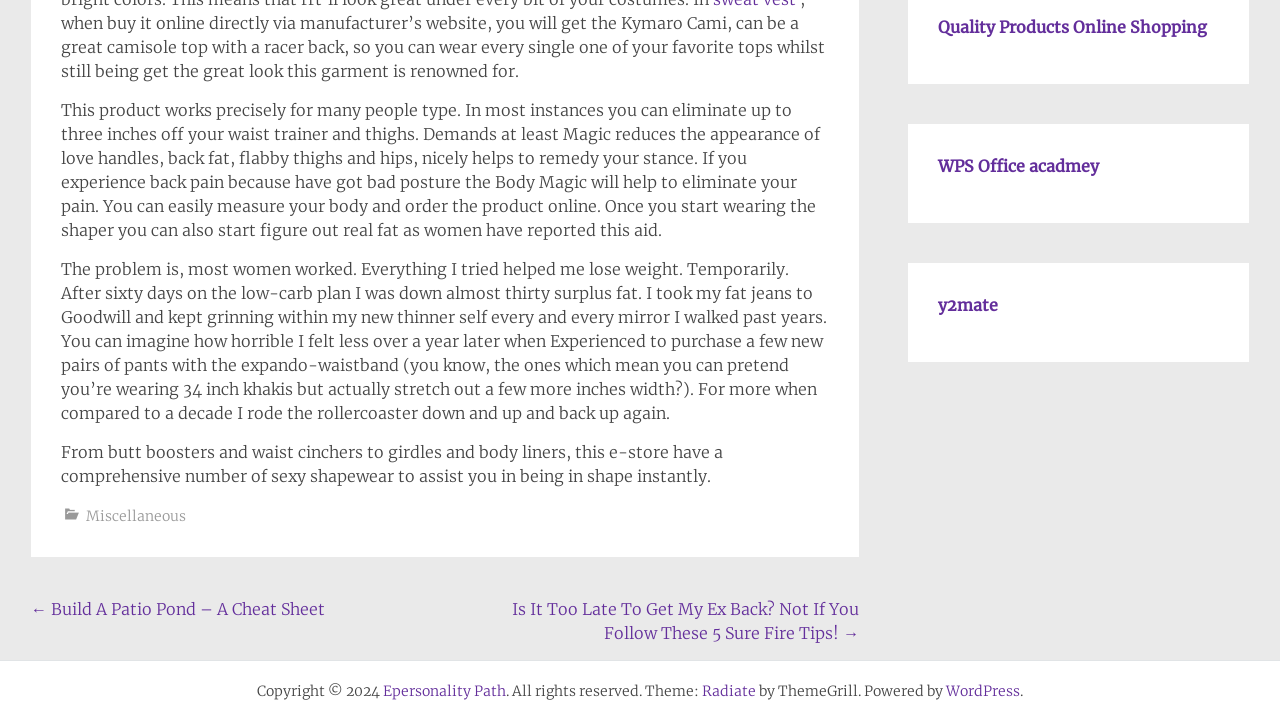Provide the bounding box coordinates of the HTML element this sentence describes: "Epersonality Path". The bounding box coordinates consist of four float numbers between 0 and 1, i.e., [left, top, right, bottom].

[0.299, 0.945, 0.395, 0.97]